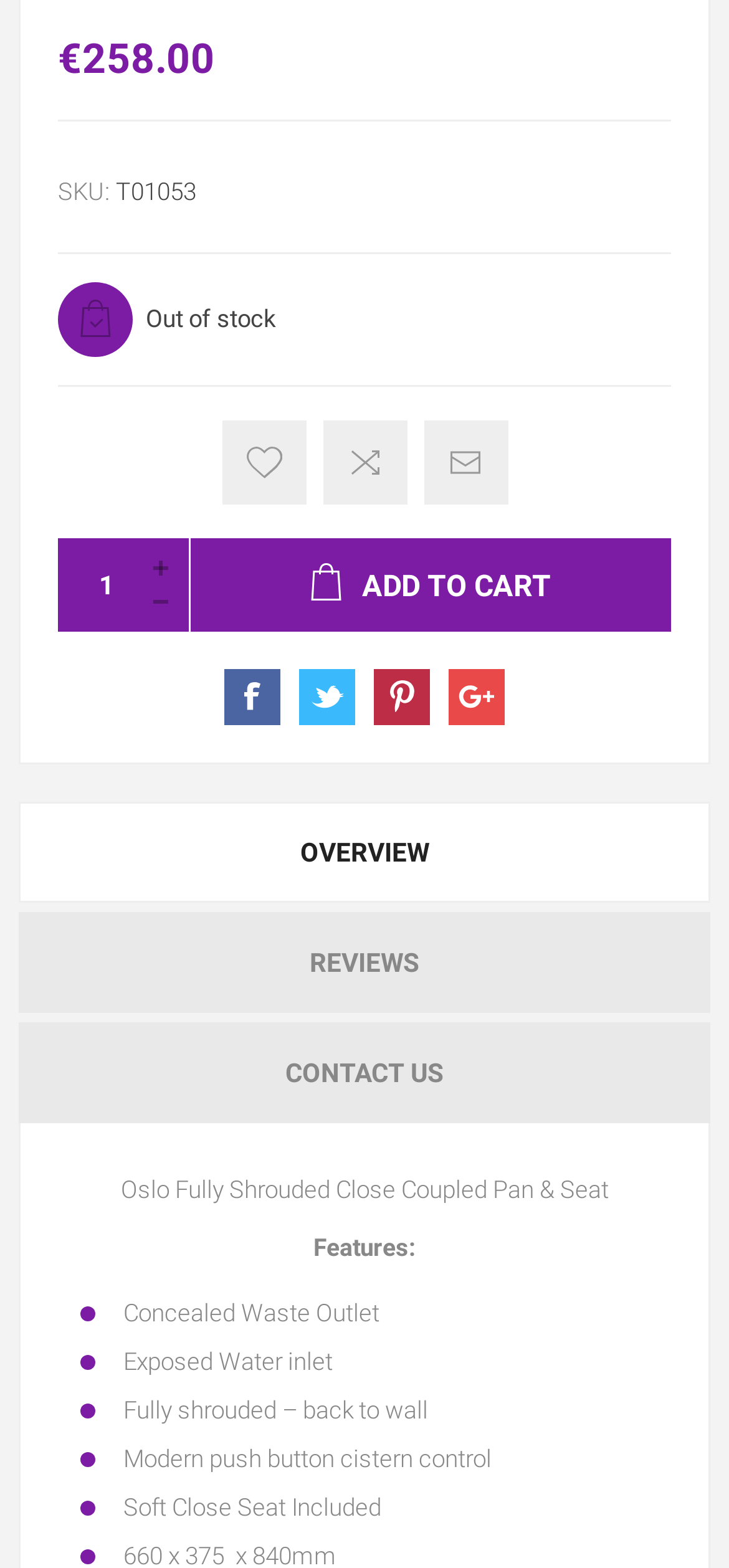Please indicate the bounding box coordinates of the element's region to be clicked to achieve the instruction: "Enter email to share with a friend". Provide the coordinates as four float numbers between 0 and 1, i.e., [left, top, right, bottom].

[0.079, 0.343, 0.182, 0.403]